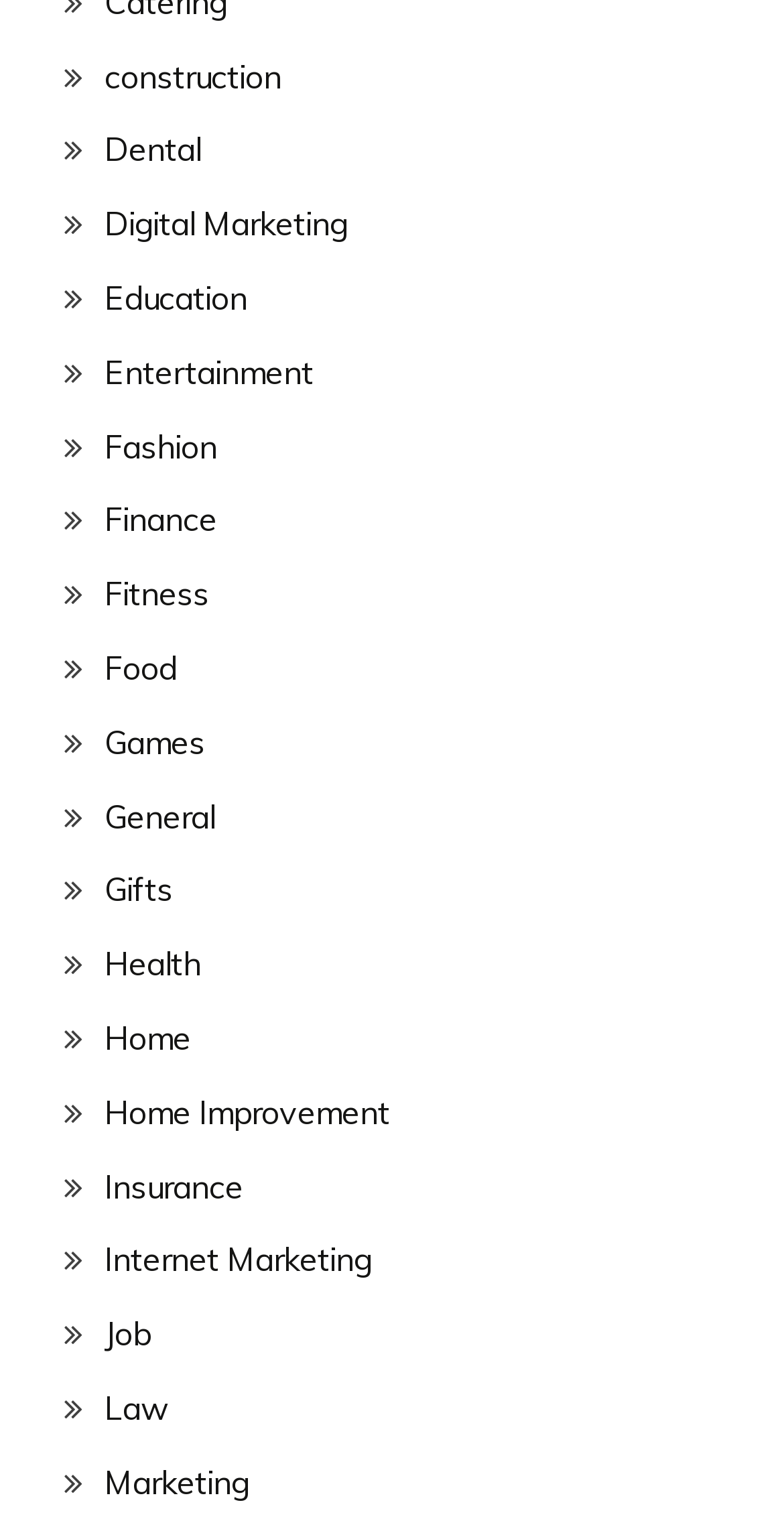Given the element description: "Digital Marketing", predict the bounding box coordinates of the UI element it refers to, using four float numbers between 0 and 1, i.e., [left, top, right, bottom].

[0.133, 0.134, 0.444, 0.16]